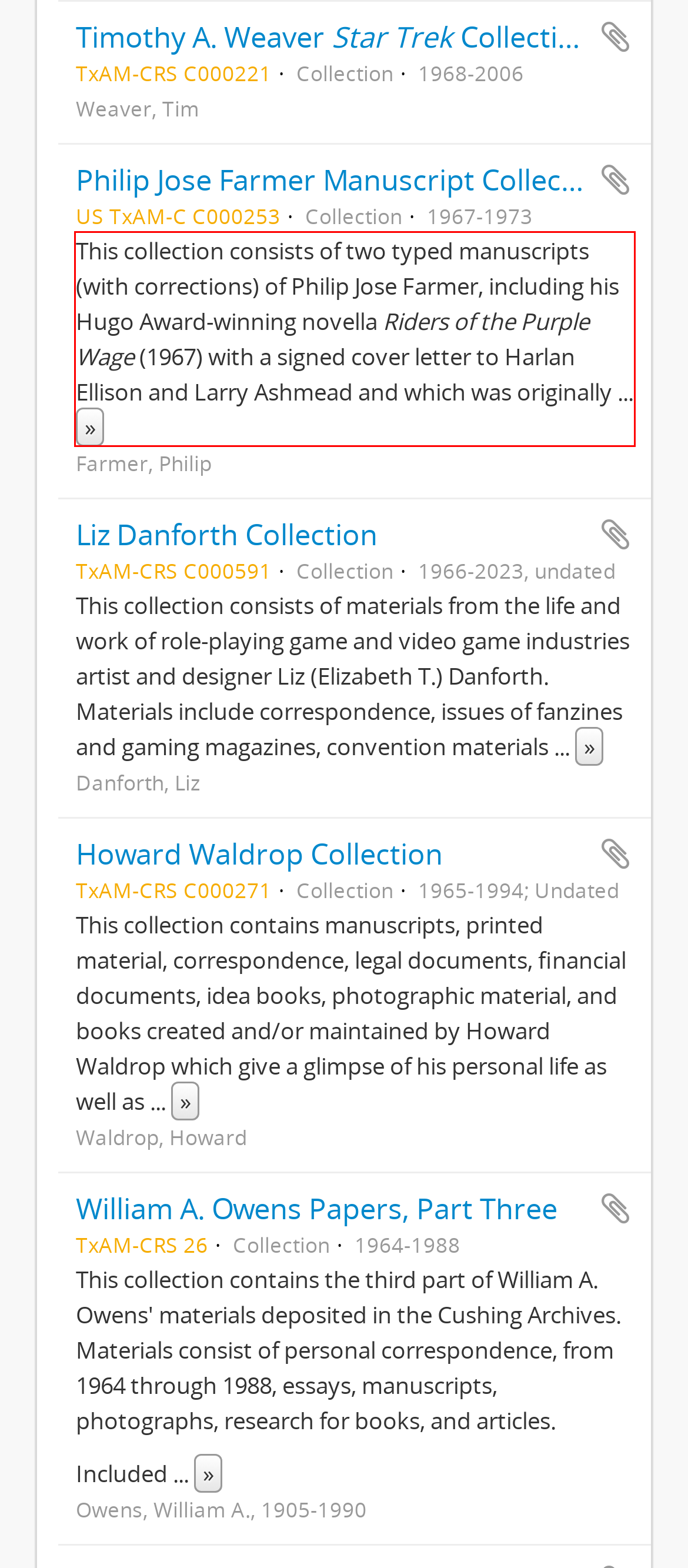Given a screenshot of a webpage containing a red rectangle bounding box, extract and provide the text content found within the red bounding box.

This collection consists of two typed manuscripts (with corrections) of Philip Jose Farmer, including his Hugo Award-winning novella Riders of the Purple Wage (1967) with a signed cover letter to Harlan Ellison and Larry Ashmead and which was originally ... »